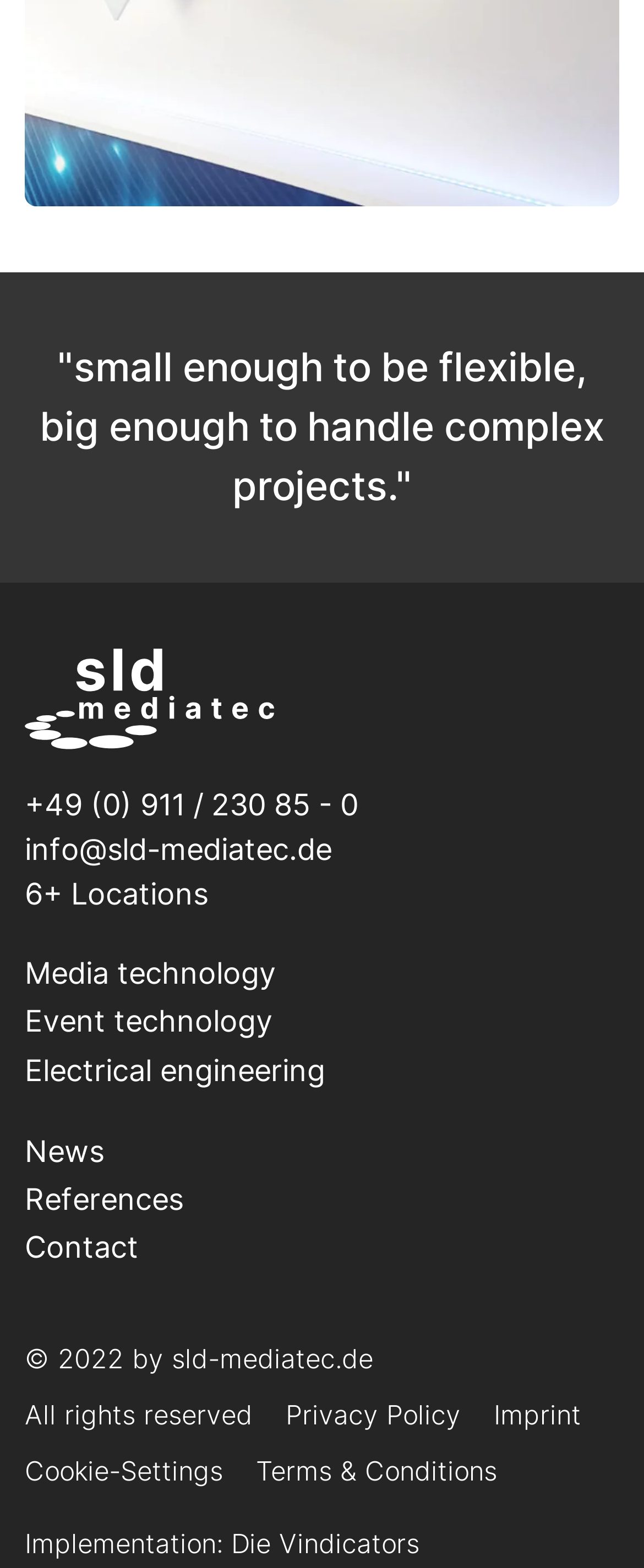Please examine the image and provide a detailed answer to the question: What year is the copyright for?

I found the copyright information at the bottom of the webpage, which is '© 2022 by sld-mediatec.de', indicating that the copyright is for the year 2022.